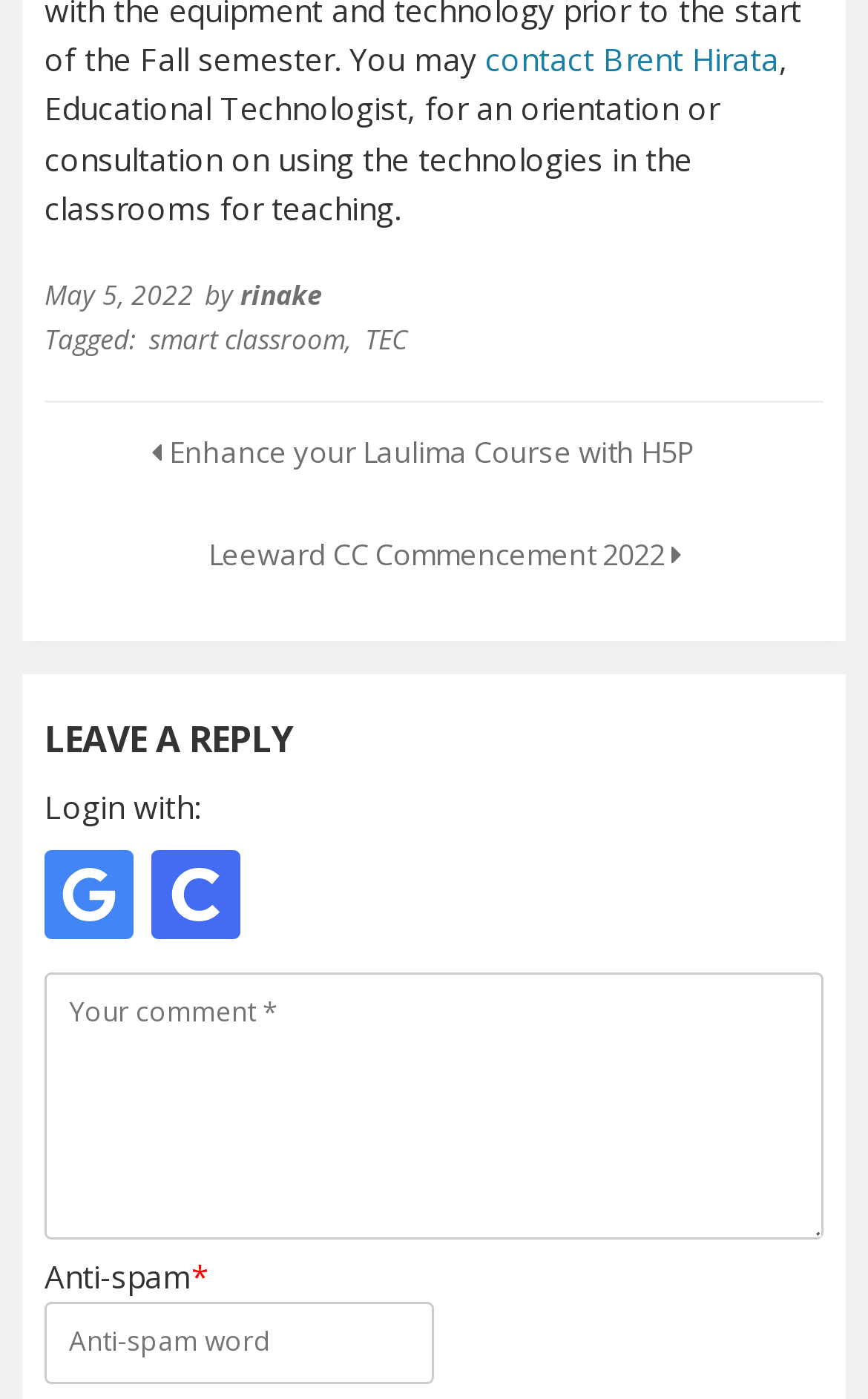How can users login to leave a reply?
Using the image, give a concise answer in the form of a single word or short phrase.

with Google or Clever